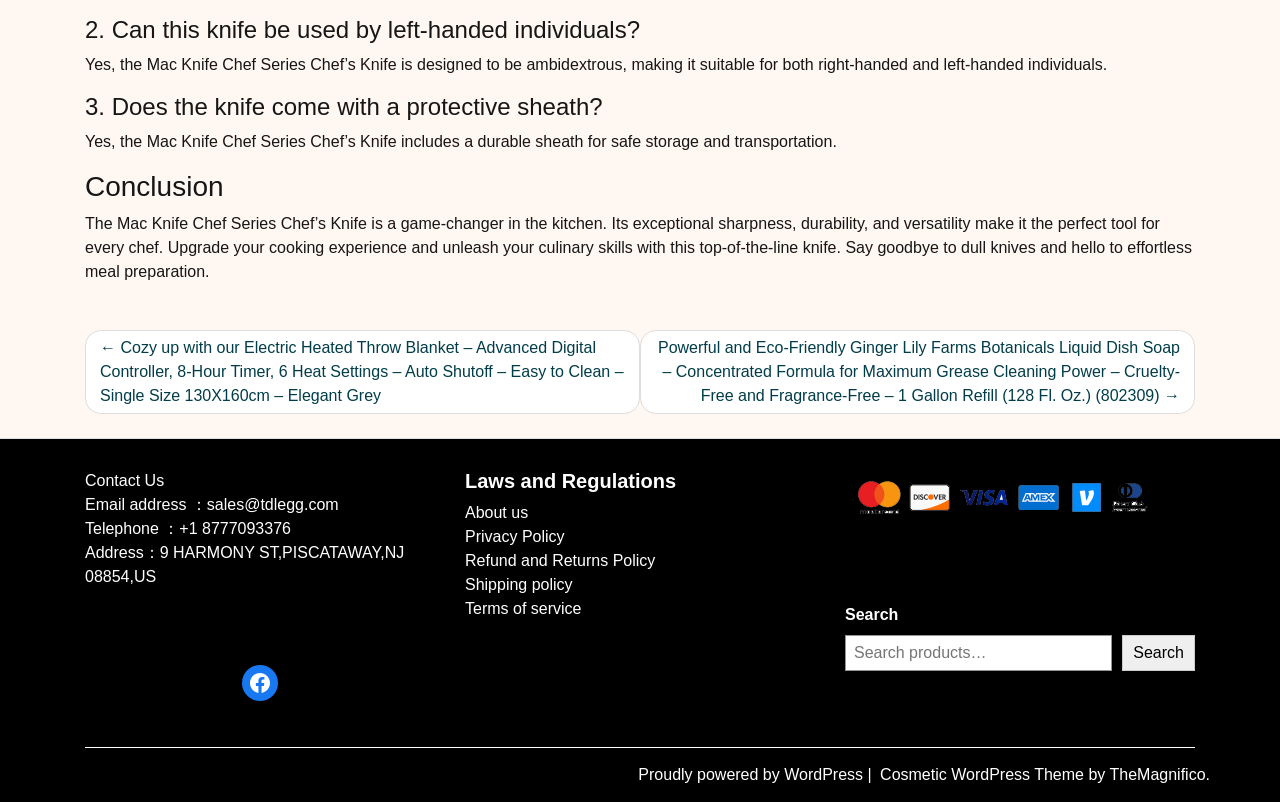Determine the bounding box coordinates of the clickable element to achieve the following action: 'Click the '←' link to navigate to the previous post'. Provide the coordinates as four float values between 0 and 1, formatted as [left, top, right, bottom].

[0.066, 0.411, 0.5, 0.516]